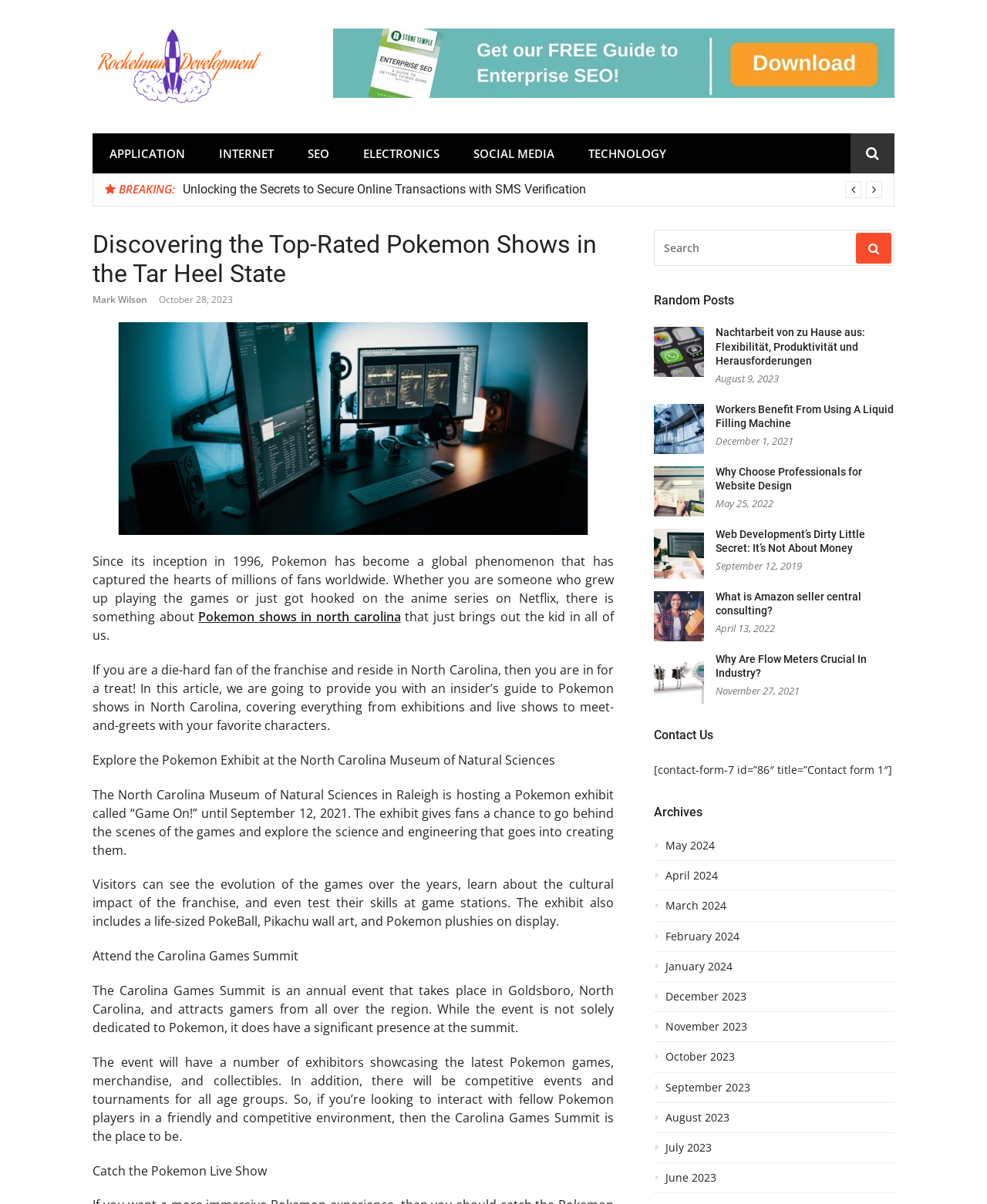Please identify the primary heading of the webpage and give its text content.

Discovering the Top-Rated Pokemon Shows in the Tar Heel State